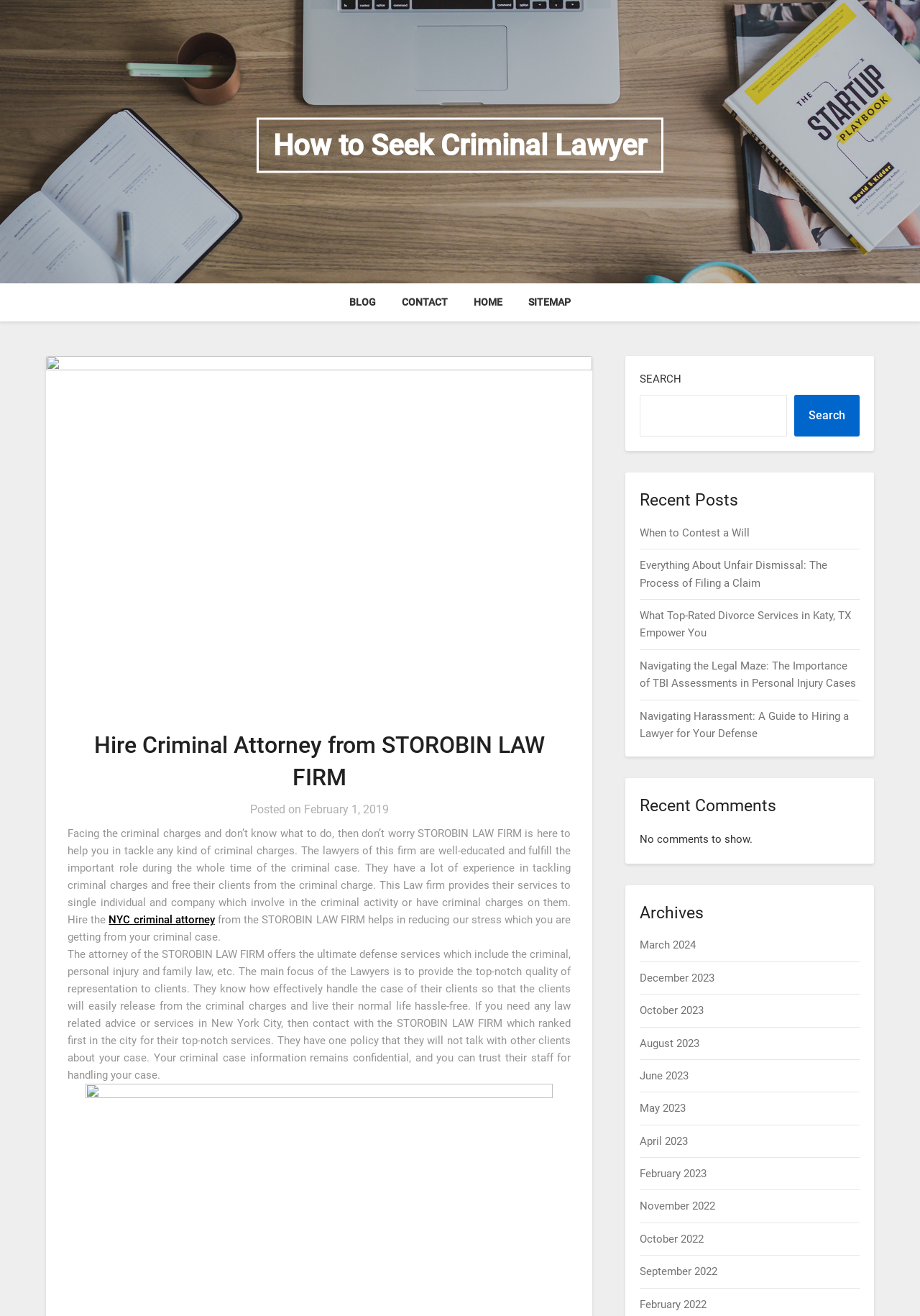Please locate the bounding box coordinates of the element that should be clicked to achieve the given instruction: "Click the 'NYC criminal attorney' link".

[0.118, 0.694, 0.233, 0.704]